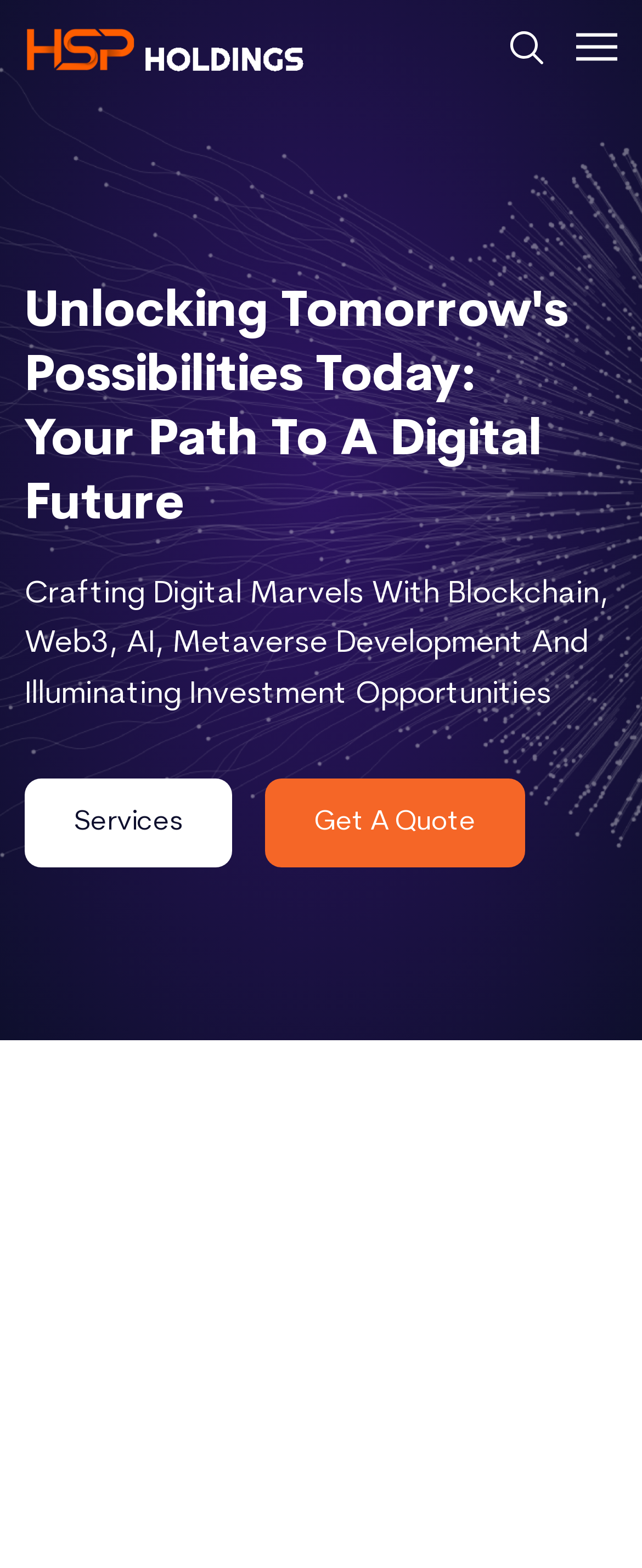What is the theme of the services offered?
Please ensure your answer to the question is detailed and covers all necessary aspects.

From the text of the StaticText elements, I gathered that the services offered are related to digital development, including blockchain, web3, AI, and metaverse development.